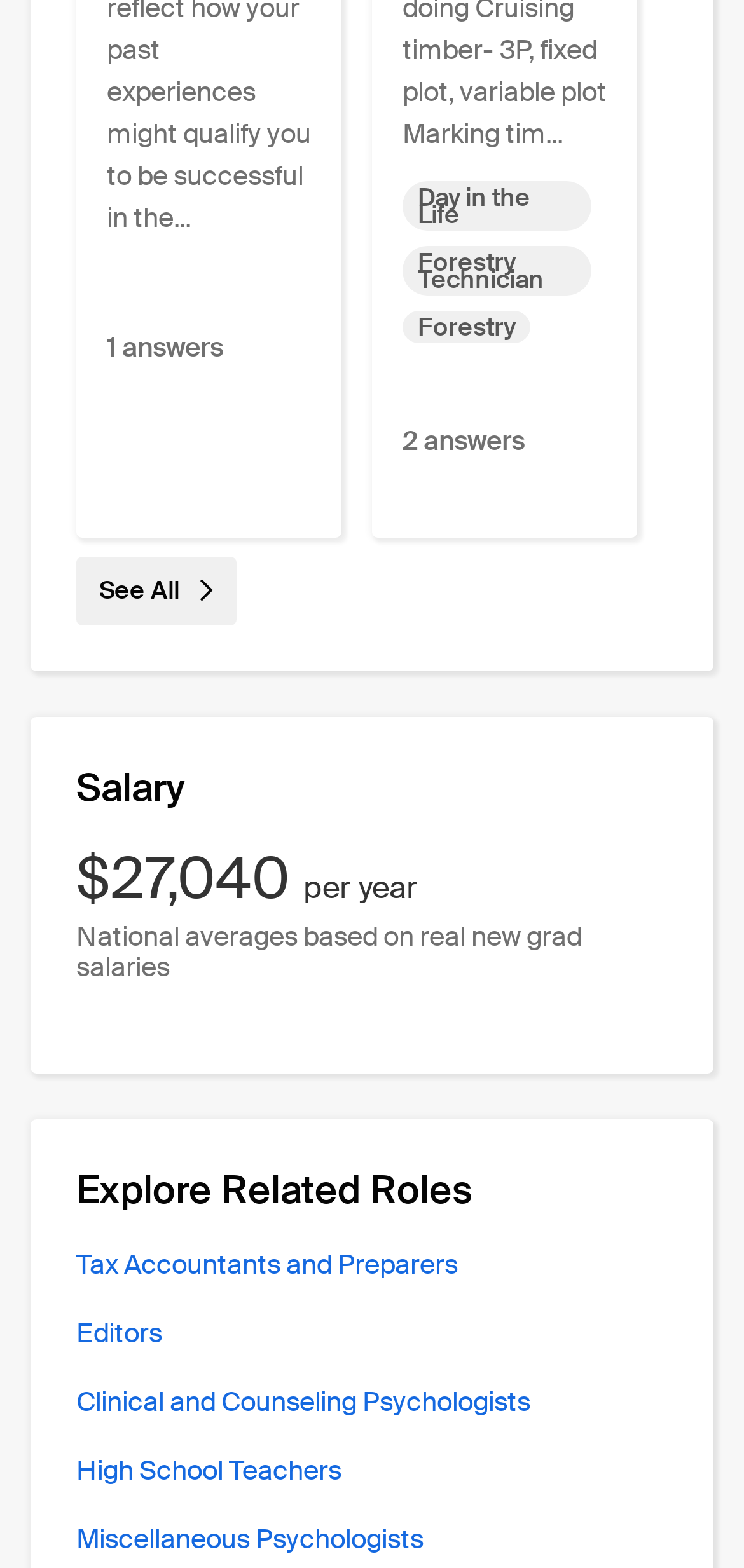Given the element description High School Teachers, predict the bounding box coordinates for the UI element in the webpage screenshot. The format should be (top-left x, top-left y, bottom-right x, bottom-right y), and the values should be between 0 and 1.

[0.103, 0.927, 0.459, 0.948]